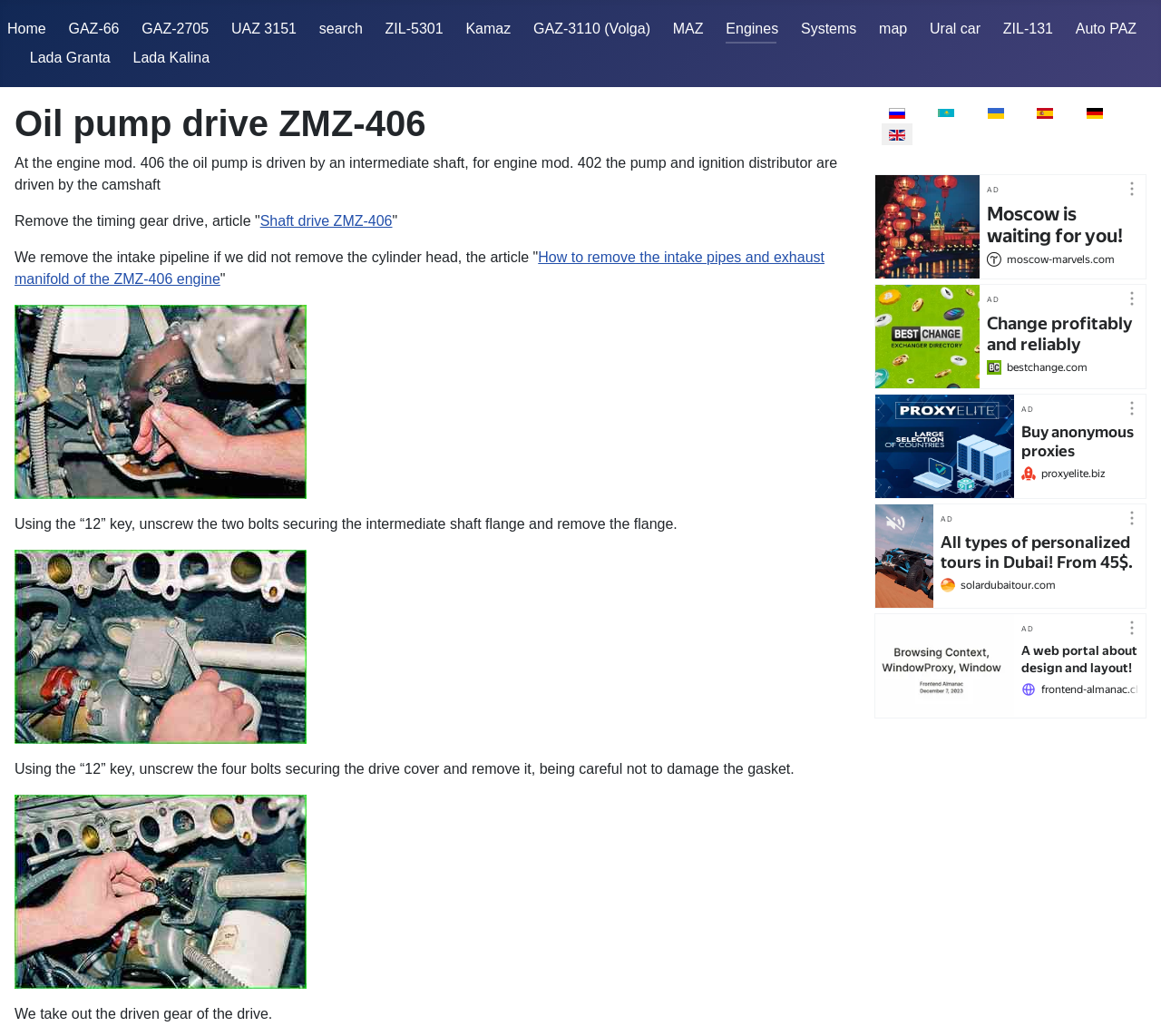Determine the bounding box coordinates of the clickable element necessary to fulfill the instruction: "Click on the 'Shaft drive ZMZ-406' link". Provide the coordinates as four float numbers within the 0 to 1 range, i.e., [left, top, right, bottom].

[0.224, 0.206, 0.338, 0.221]